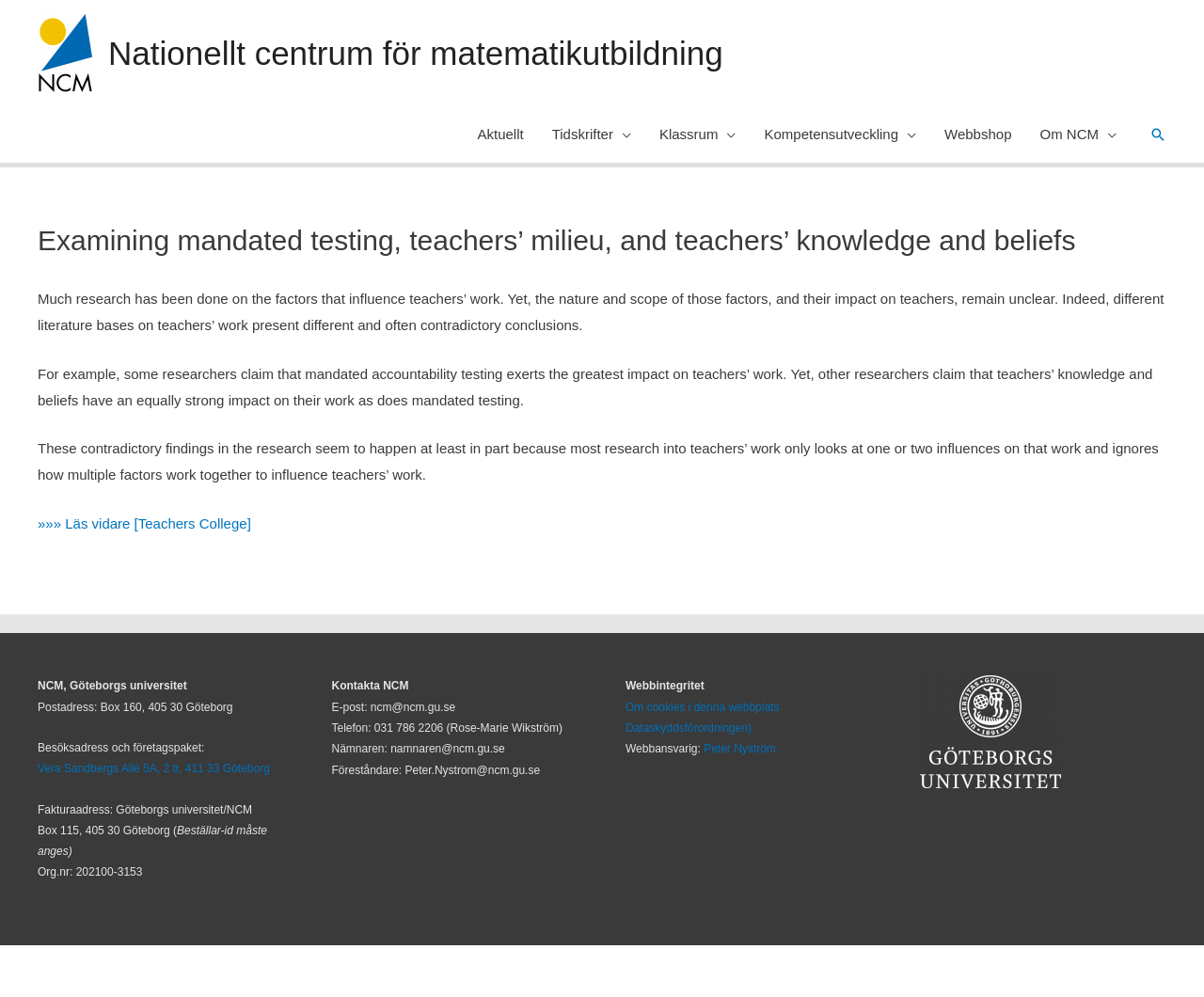Given the element description: "aria-label="Phone"", predict the bounding box coordinates of the UI element it refers to, using four float numbers between 0 and 1, i.e., [left, top, right, bottom].

None